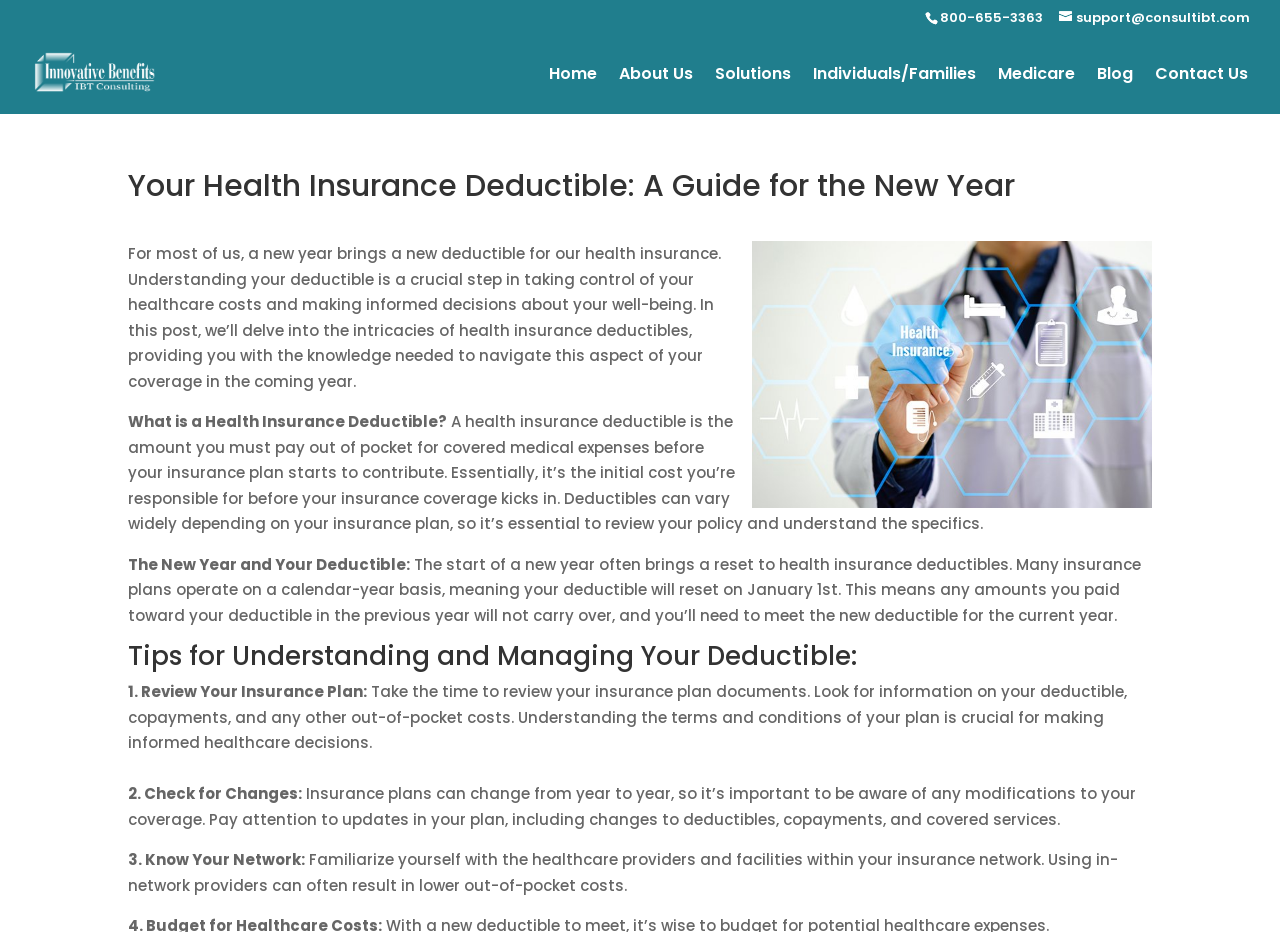How many tips are provided for understanding and managing deductibles?
Based on the image, answer the question with a single word or brief phrase.

3